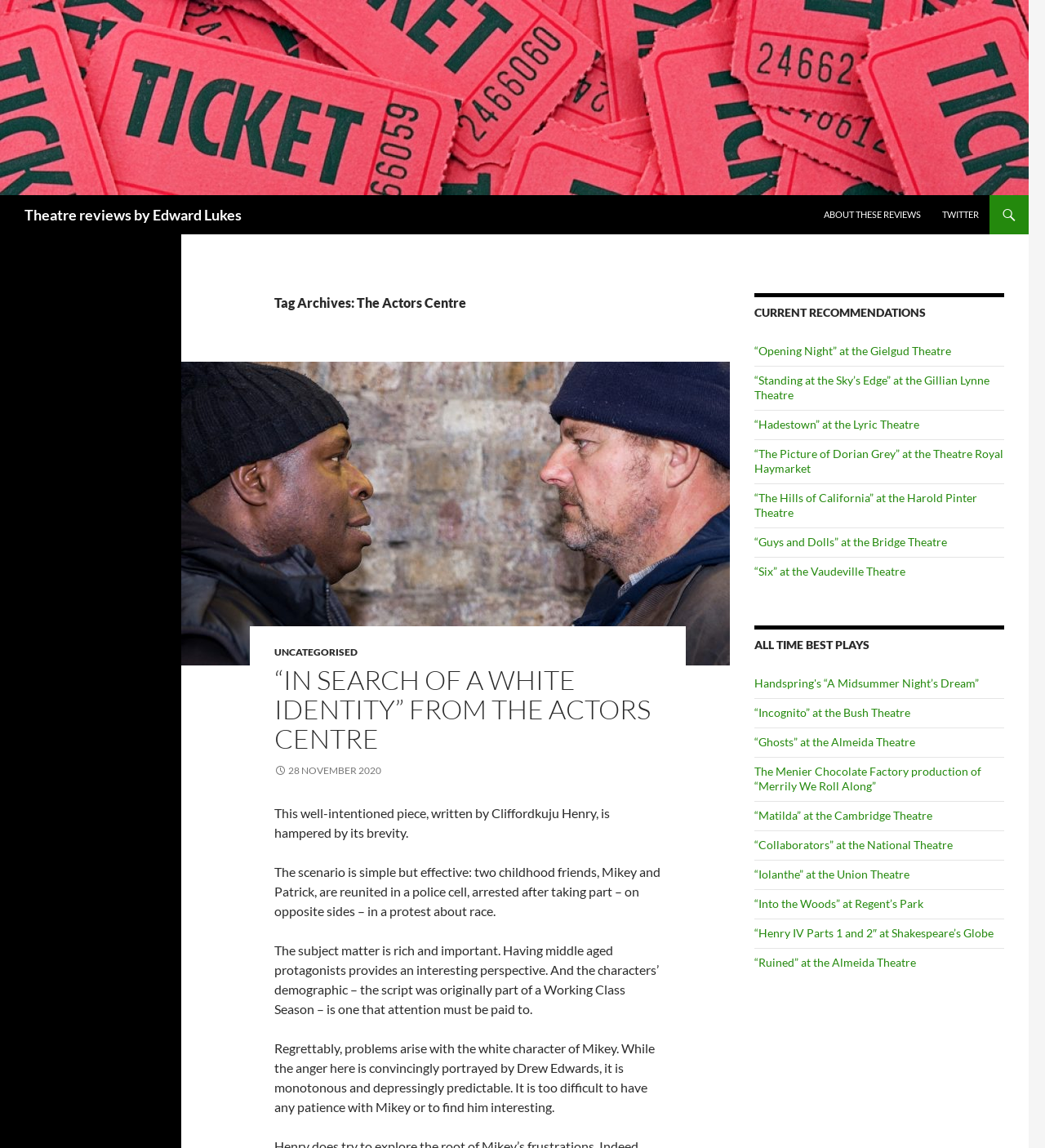Reply to the question below using a single word or brief phrase:
What is the name of the theatre review?

In Search of a White Identity